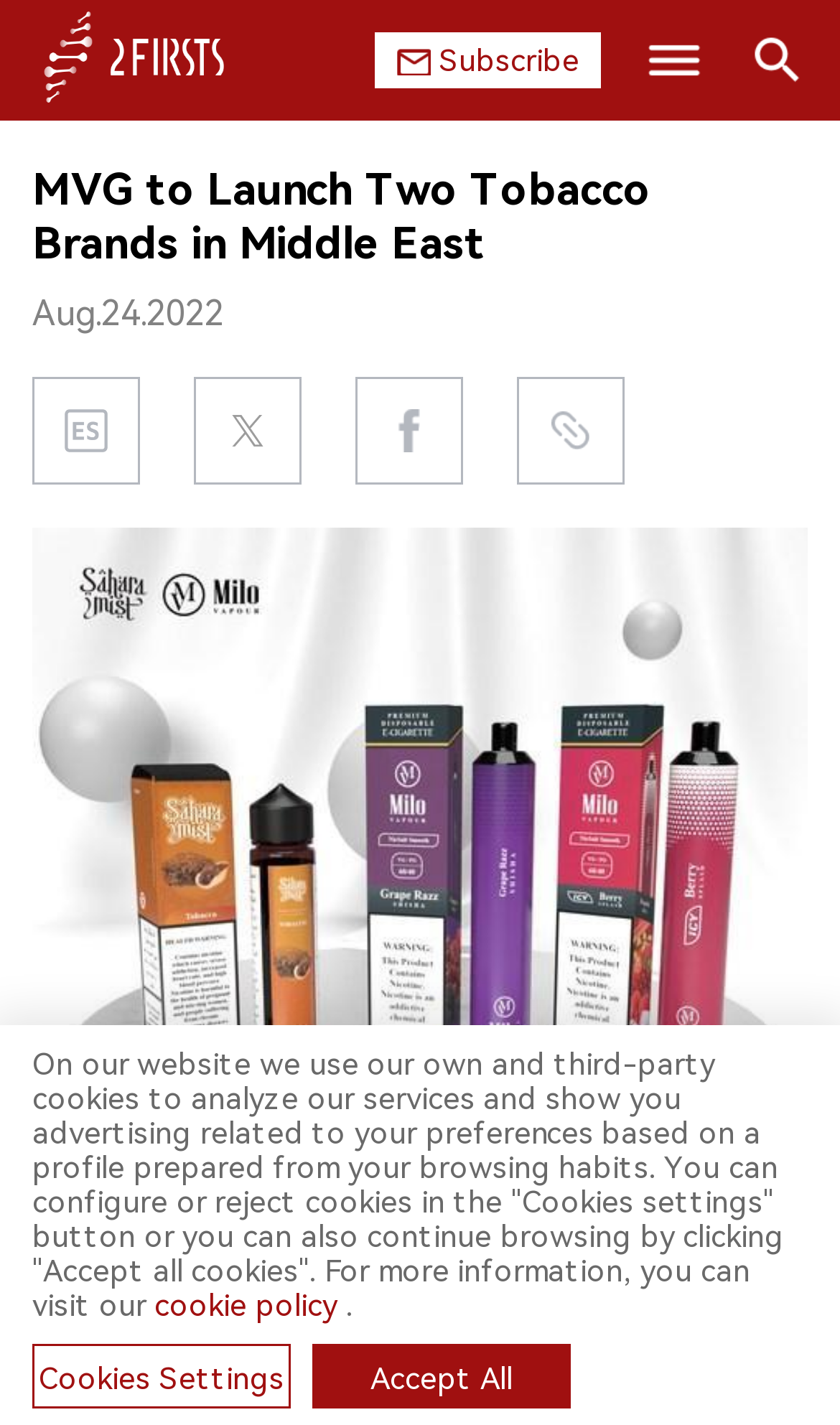Please determine the headline of the webpage and provide its content.

MVG to Launch Two Tobacco Brands in Middle East